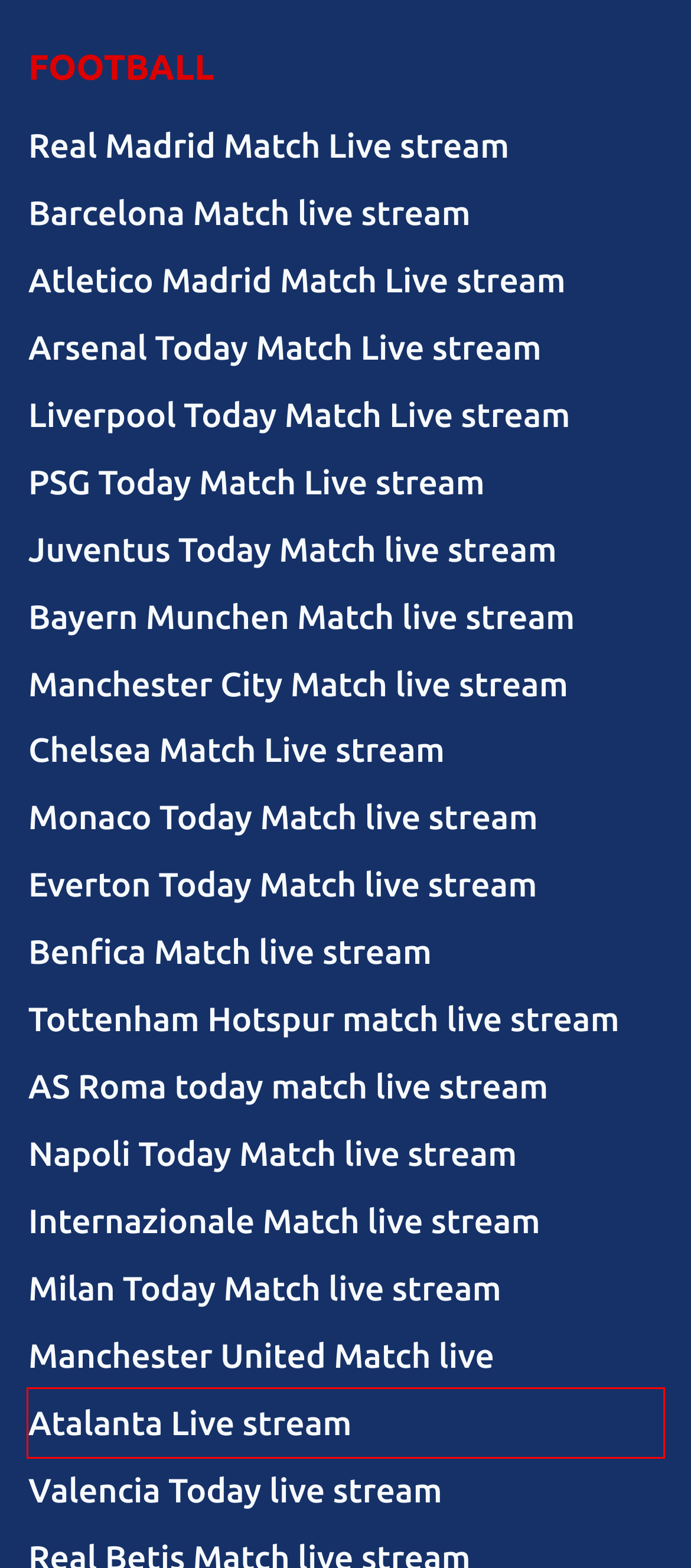Look at the screenshot of the webpage and find the element within the red bounding box. Choose the webpage description that best fits the new webpage that will appear after clicking the element. Here are the candidates:
A. Bayern Munich vs Hoffenheim Live stream With VPN Watch Bundesliga Online - Sports24hour
B. Atletico Madrid vs Osasuna Live stream Free USA [La Liga Football] - Sports24hour
C. Internazionale vs Lazio Live Stream, Start Time Italy serie A 19th May 2024 - Sports24hour
D. Chelsea vs AFC Bournemouth live stream Today EPL Match online Telecast info - Sports24hour
E. Atalanta vs Lecce Live Stream, Start Time Italy serie A 18th May - Sports24hour
F. Everton vs Sheffield United Live Stream, Start Time England Premier League 11th May - Sports24hour
G. Manchester United vs Brighton & Hove Albion Live Telecast in India, IST Time EPL - Sports24hour
H. Manchester City vs West Ham United Live streaming, TV channels Premier League - Sports24hour

E